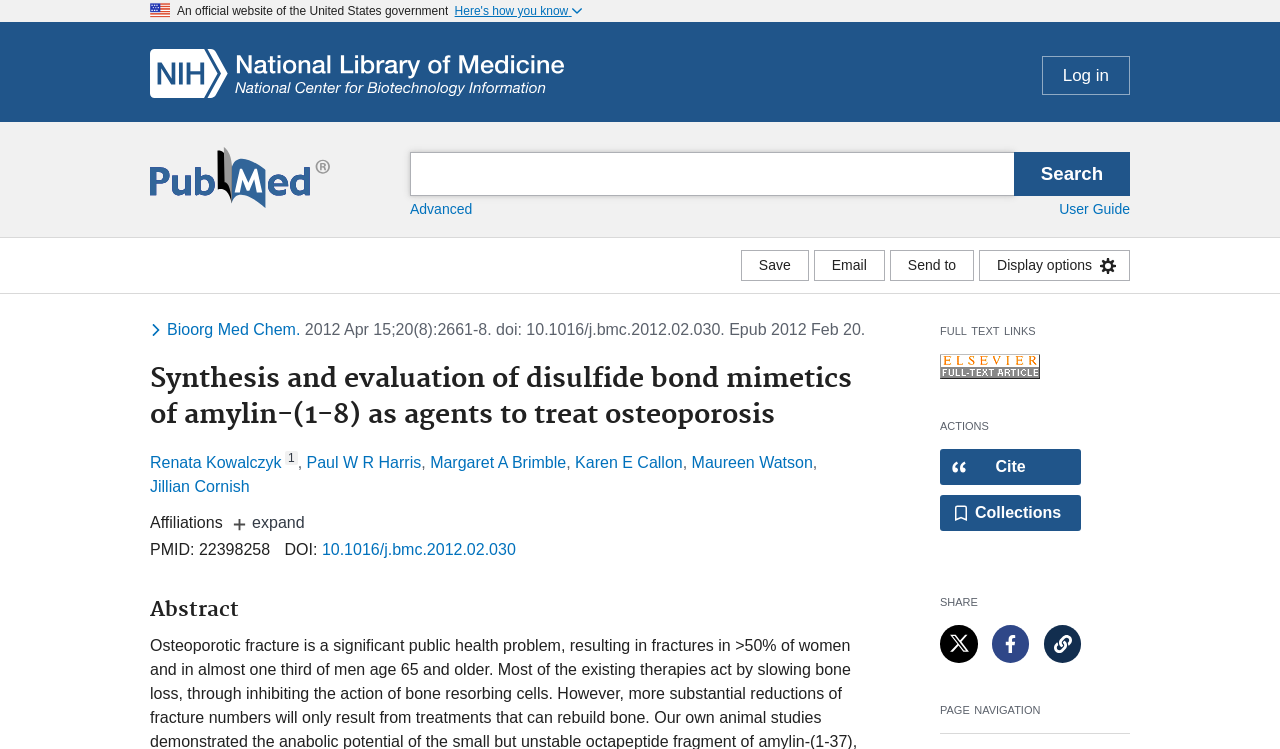What is the publication date of the article? Observe the screenshot and provide a one-word or short phrase answer.

2012 Apr 15